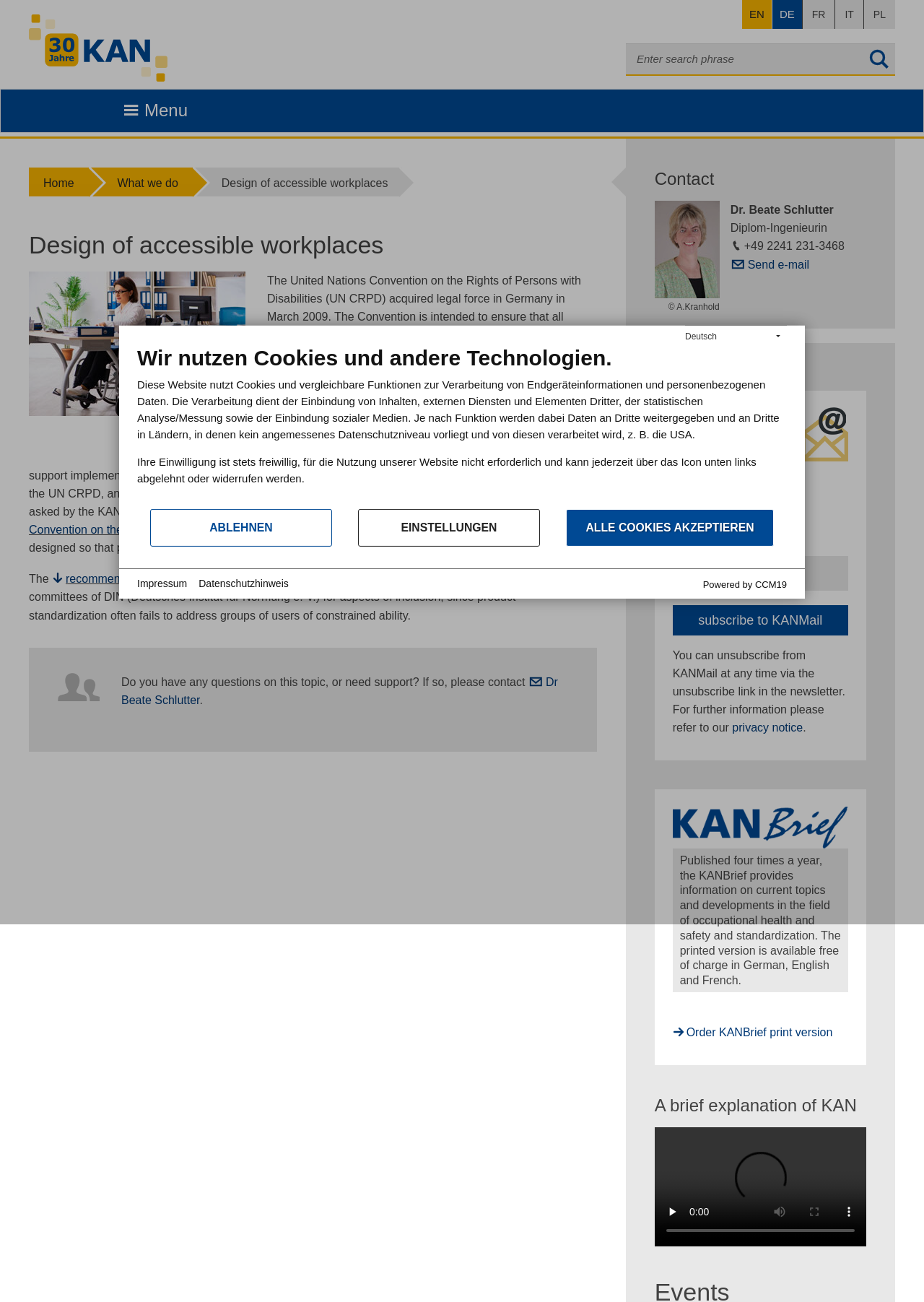Generate the text of the webpage's primary heading.

Design of accessible workplaces